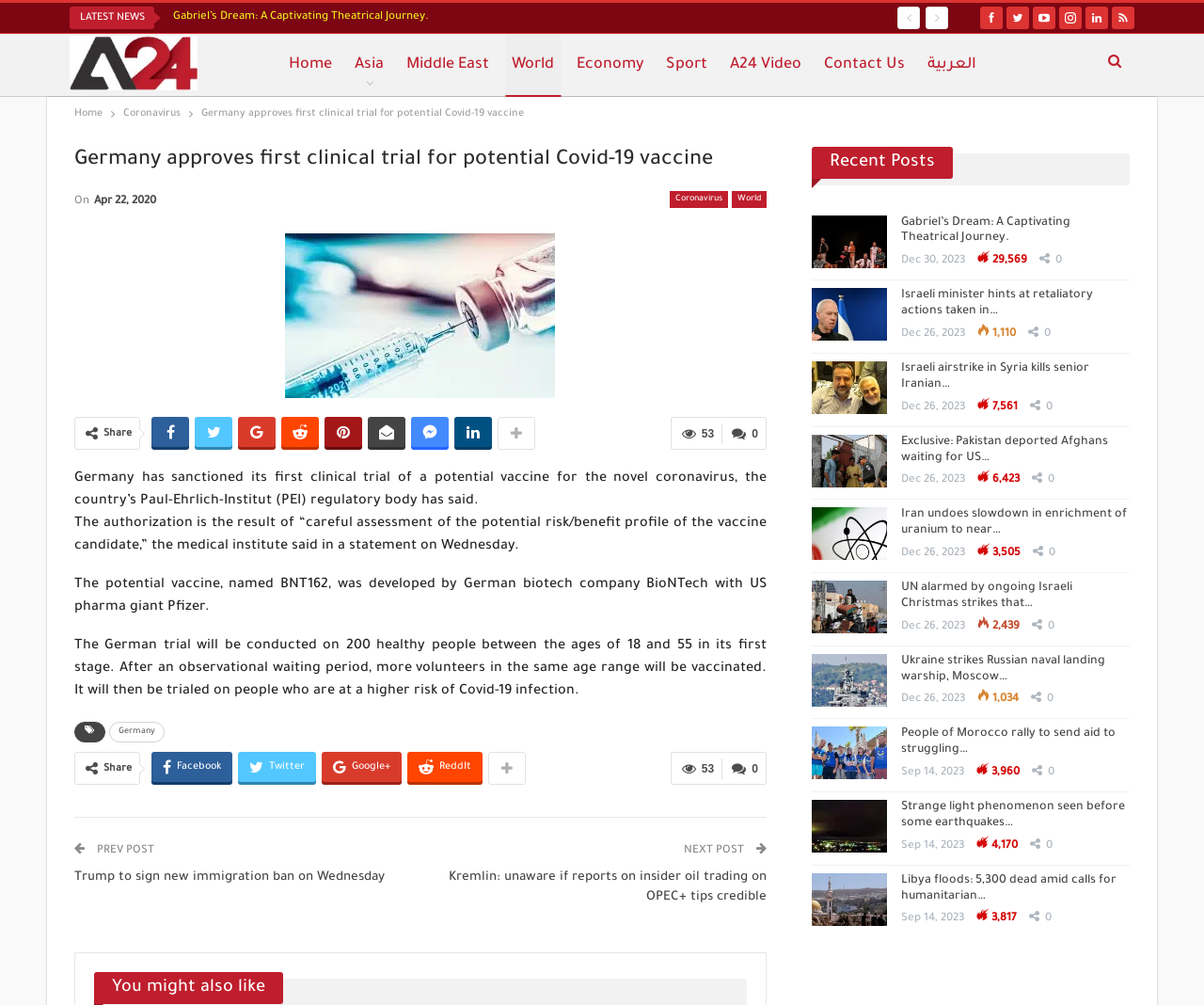Please identify the coordinates of the bounding box that should be clicked to fulfill this instruction: "Read the next post about Trump signing a new immigration ban".

[0.062, 0.866, 0.32, 0.88]